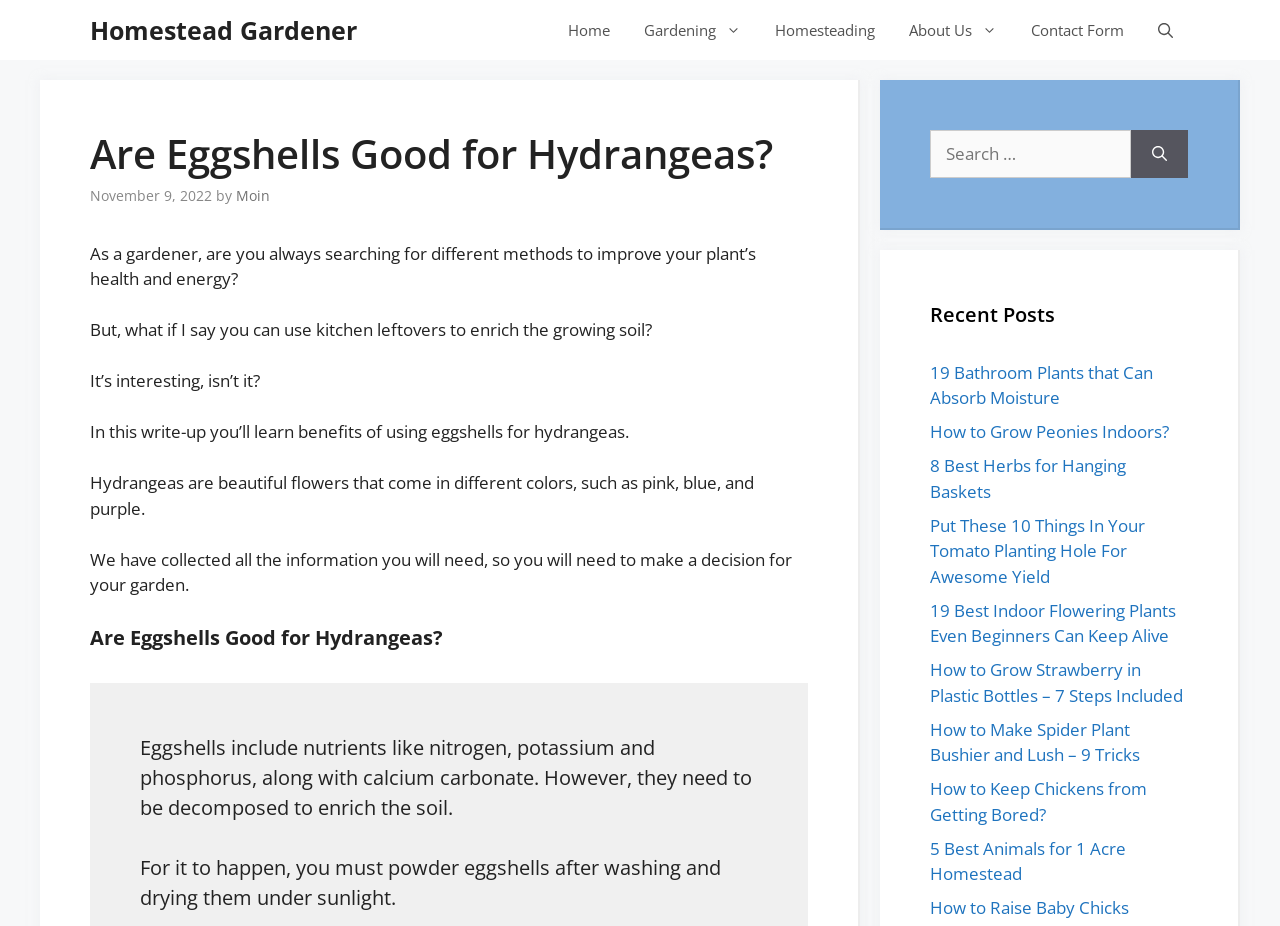Respond to the question below with a single word or phrase:
What is the section below the search bar?

Recent Posts